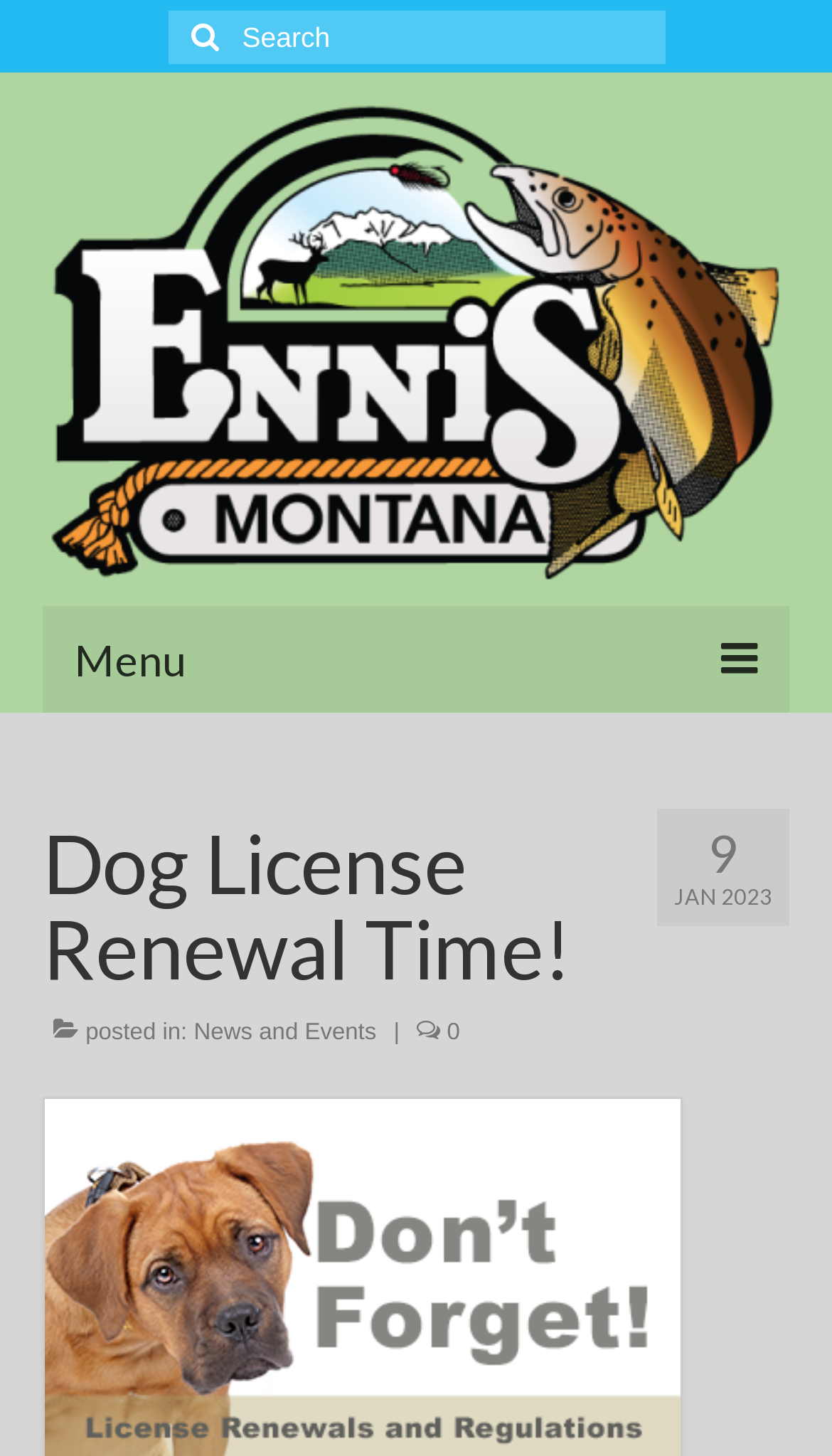Please give a short response to the question using one word or a phrase:
What type of department is 'Ennis City Court'?

Court